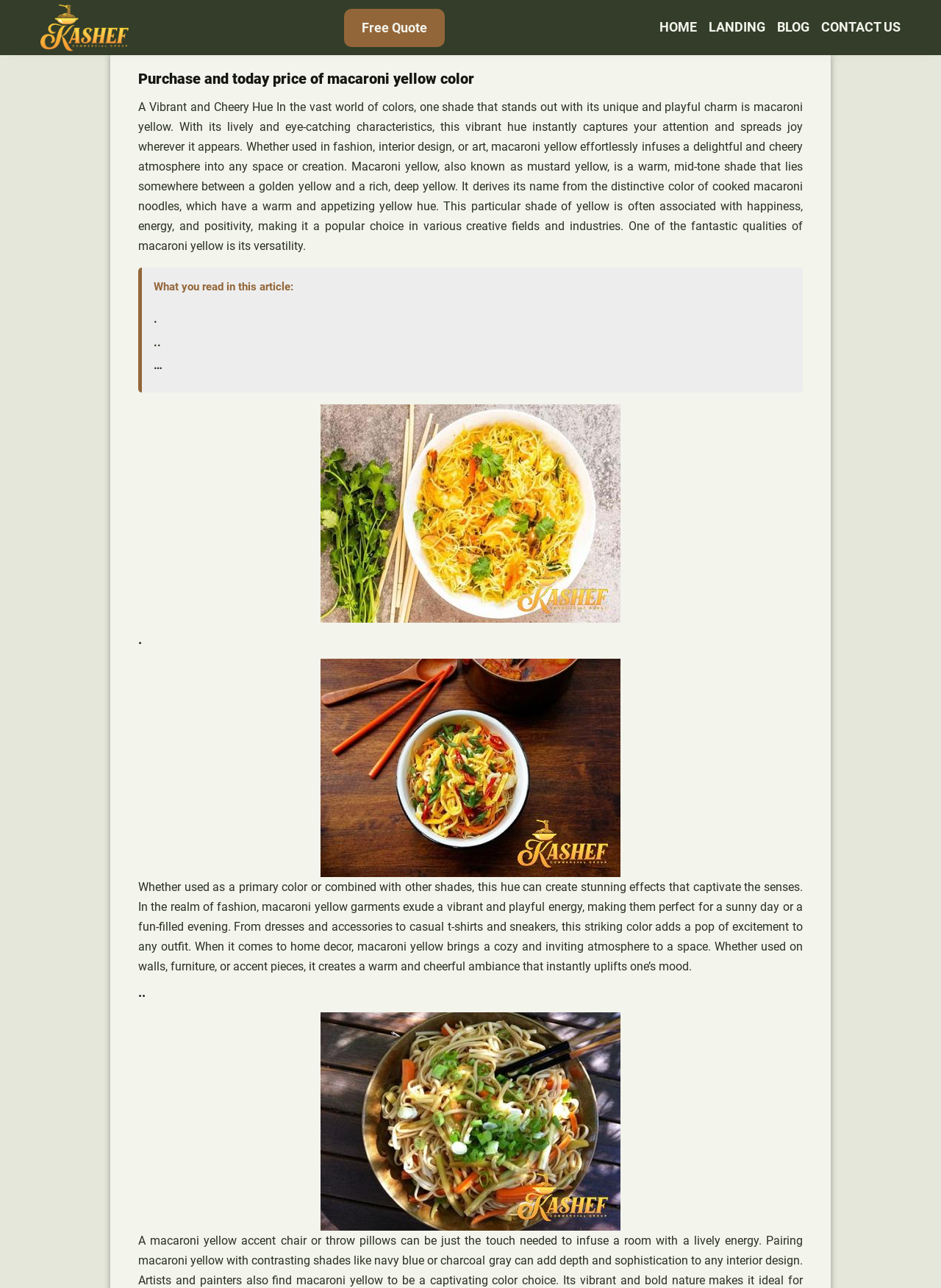Generate a detailed explanation of the webpage's features and information.

The webpage is about macaroni yellow, a vibrant and cheery color. At the top left, there is a link to "Kashef" accompanied by a small image of the same name. Next to it, on the right, is a link to "Free Quote". 

On the top right, there is a navigation menu with four links: "HOME", "LANDING", "BLOG", and "CONTACT US". 

Below the navigation menu, there is a heading that reads "Purchase and today price of macaroni yellow color". Underneath this heading, there is a long paragraph of text that describes the characteristics and uses of macaroni yellow. The text is divided into sections, with headings and bullet points. 

Throughout the text, there are three images, each displaying the color macaroni yellow. The images are placed below the corresponding sections of text, providing a visual representation of the color. 

The text describes macaroni yellow as a warm, mid-tone shade that evokes feelings of happiness, energy, and positivity. It also explains how the color can be used in fashion, interior design, and art to create a delightful and cheery atmosphere.